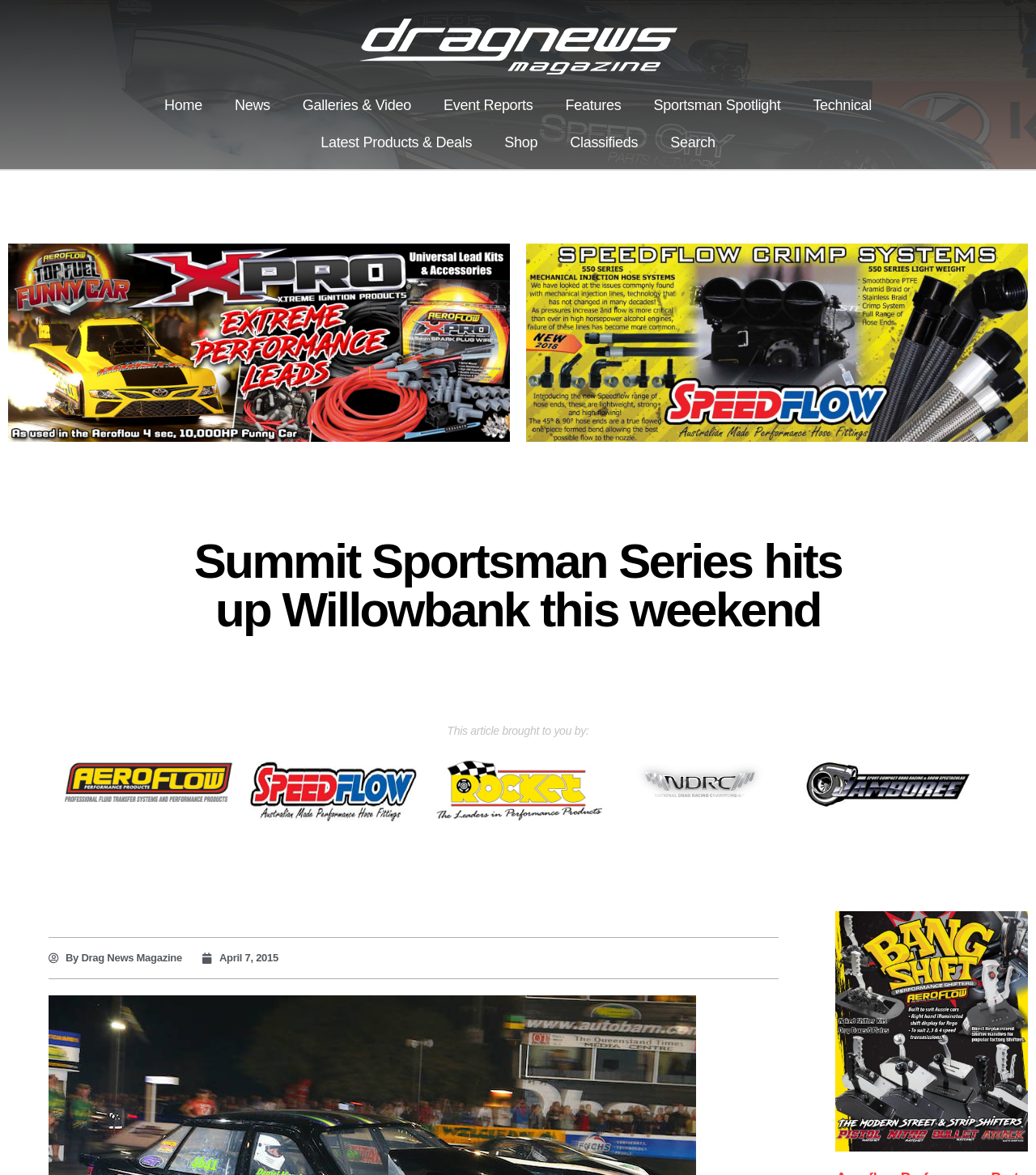Analyze the image and provide a detailed answer to the question: What is the name of the drag racing facility mentioned?

By analyzing the webpage content, I found that the article is about the Summit Sportsman Series event happening at a specific drag racing facility. The name of the facility is mentioned in the heading 'Summit Sportsman Series hits up Willowbank this weekend'.